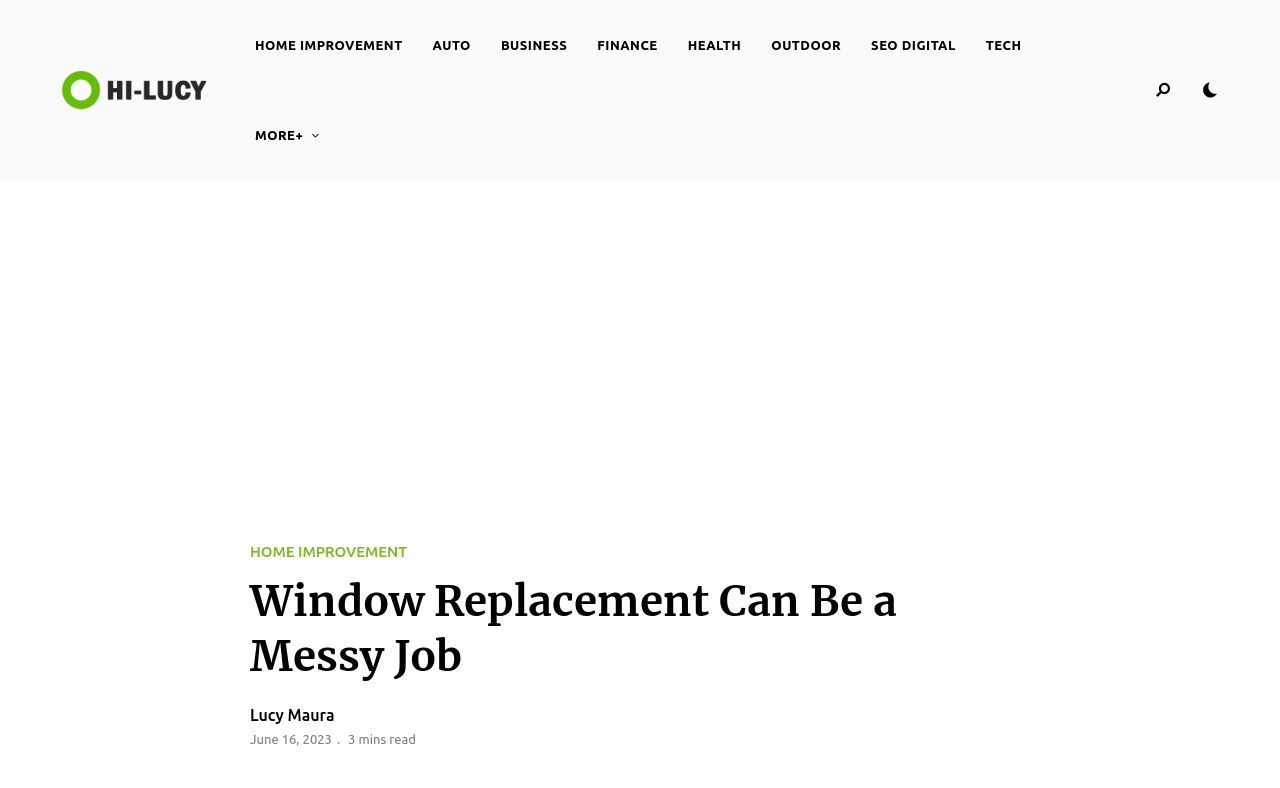How many categories are listed at the top of the webpage?
Please respond to the question with as much detail as possible.

I counted the number of links at the top of the webpage, starting from 'HOME IMPROVEMENT' to 'SEO DIGITAL', and found a total of 9 categories.